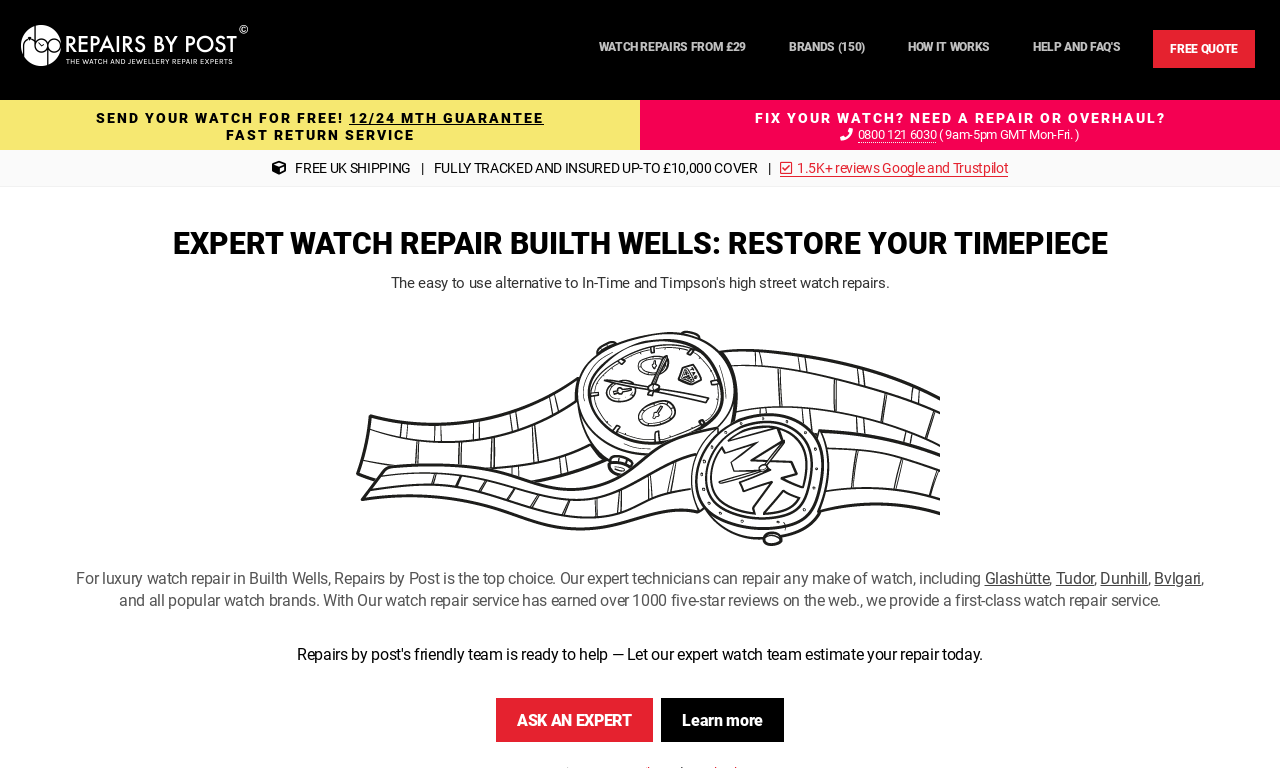Please determine the primary heading and provide its text.

EXPERT WATCH REPAIR BUILTH WELLS: RESTORE YOUR TIMEPIECE